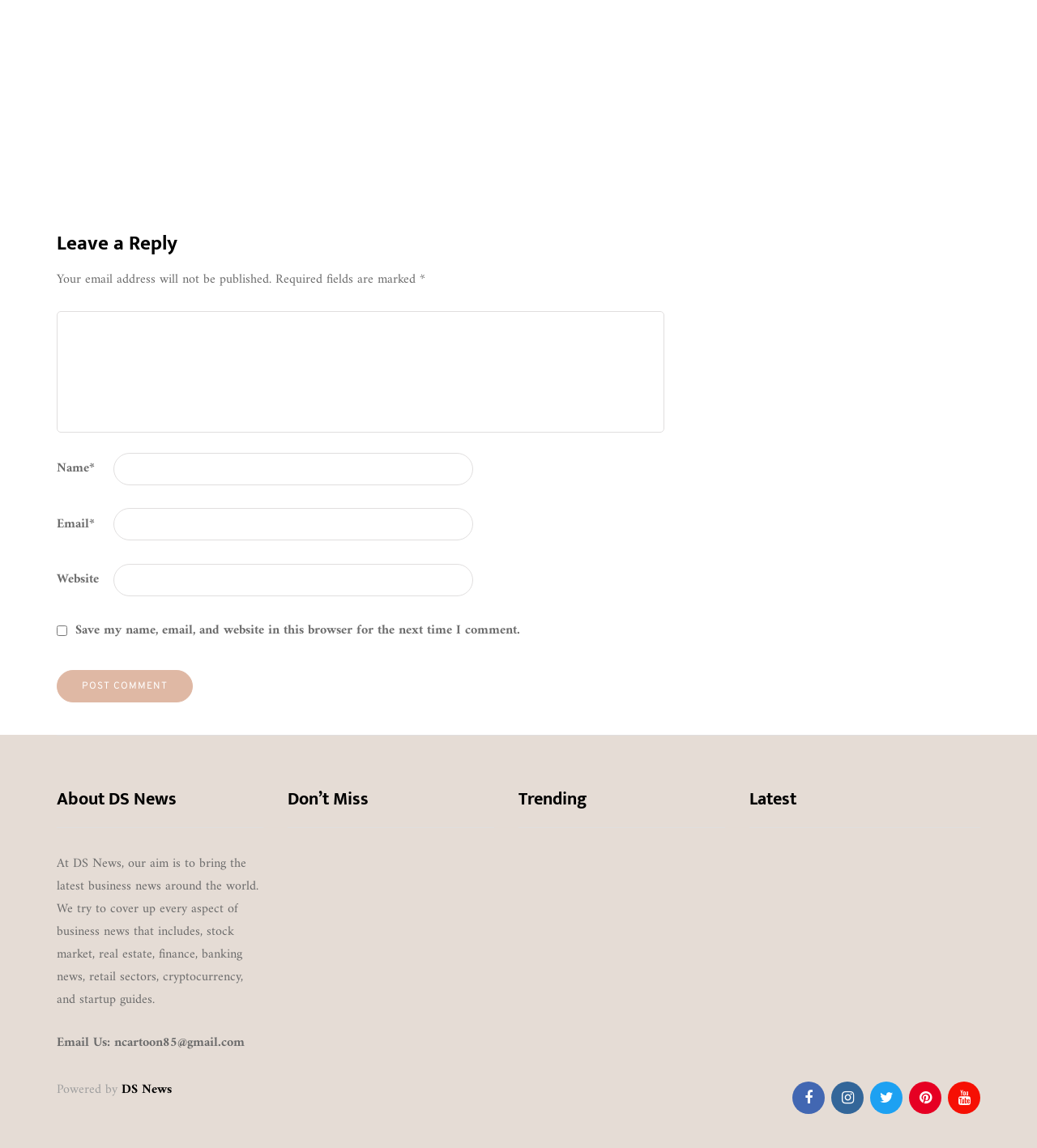Return the bounding box coordinates of the UI element that corresponds to this description: "Games". The coordinates must be given as four float numbers in the range of 0 and 1, [left, top, right, bottom].

[0.277, 0.813, 0.331, 0.828]